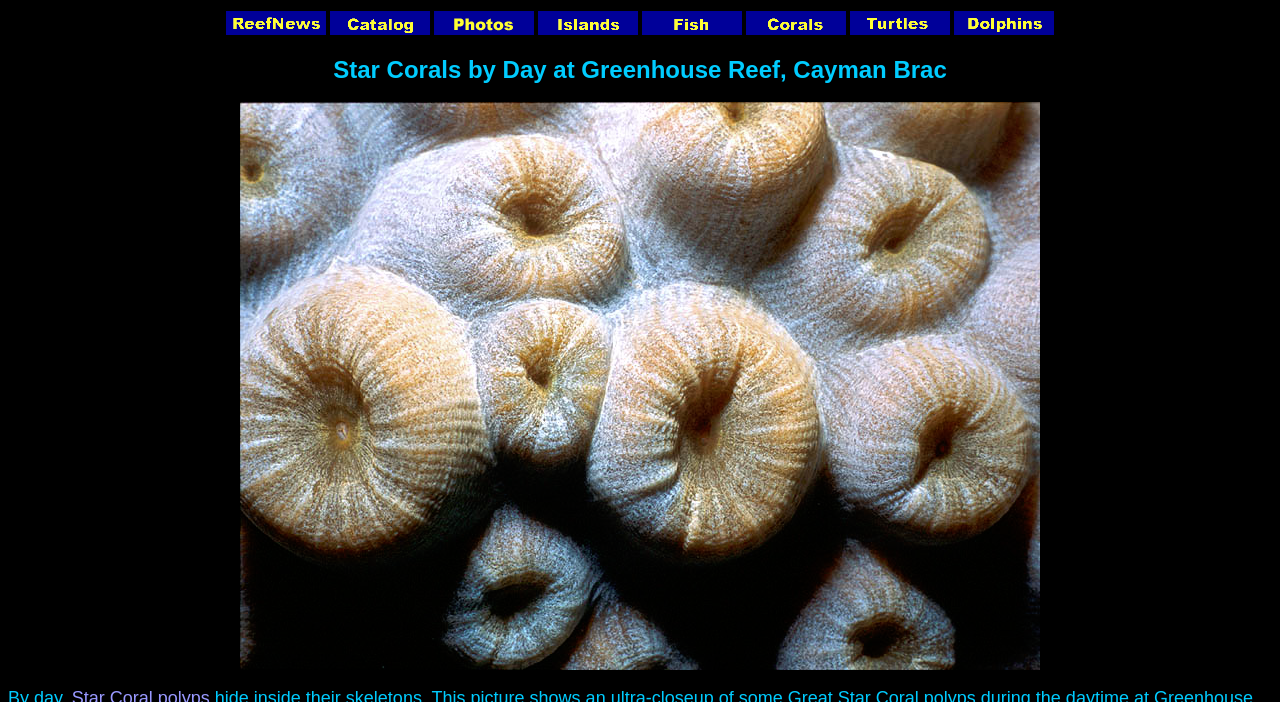Answer the question in a single word or phrase:
How many links are present in the top section of the webpage?

6